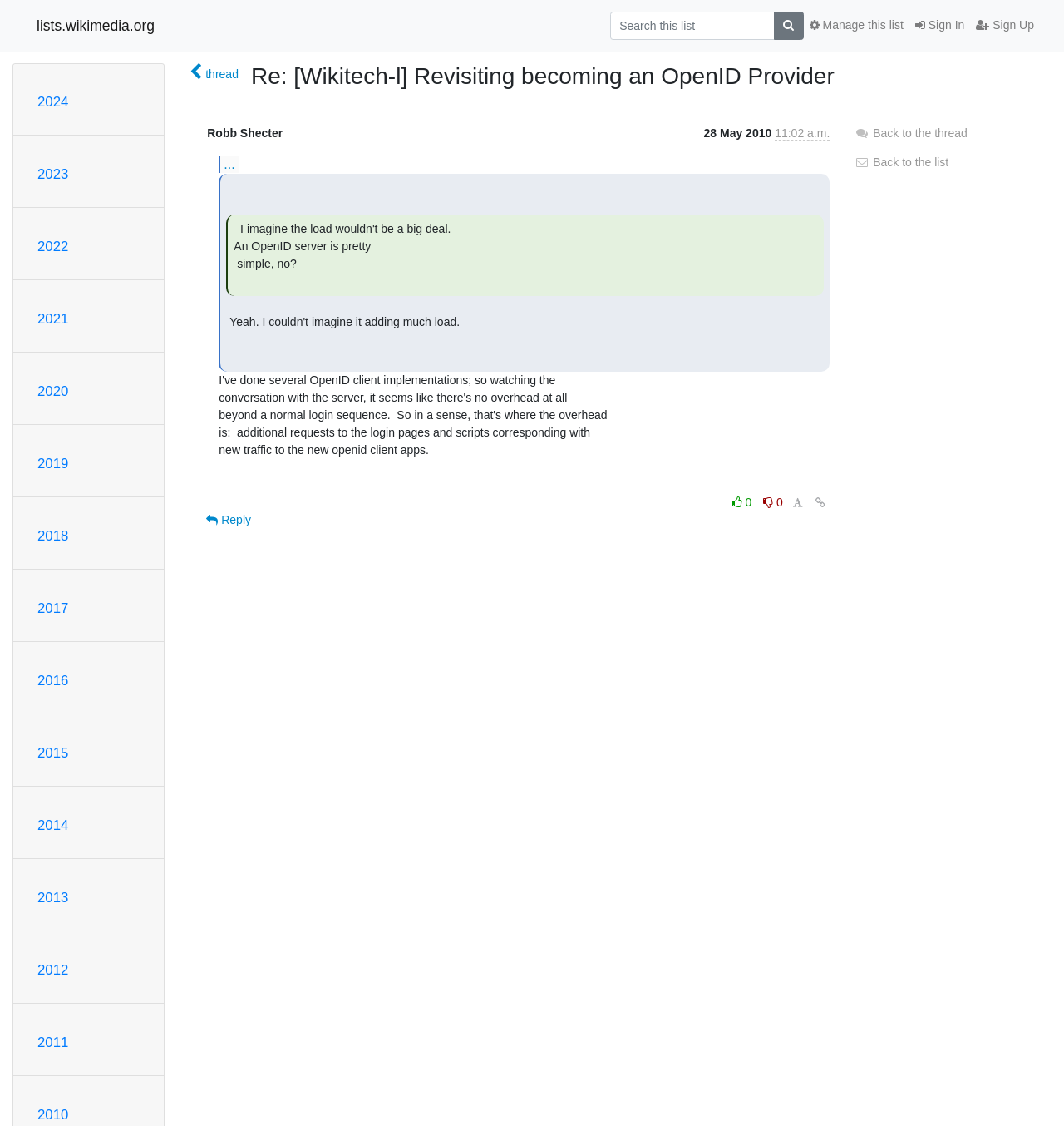Please find the bounding box coordinates of the element that needs to be clicked to perform the following instruction: "Click the 'Send Message' button". The bounding box coordinates should be four float numbers between 0 and 1, represented as [left, top, right, bottom].

None